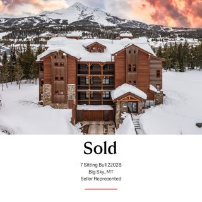Summarize the image with a detailed caption.

The image showcases a stunning view of a mountain condo in Big Sky, Montana, blanketed by a fresh layer of snow. The architectural design features a charming blend of wood and stone, highlighting the warmth of the structure against the crisp winter backdrop. Prominently displayed at the bottom of the image is the word "Sold," indicating a successful transaction. Below it, details specify the property as Located at 178 Big Bull Rd, Big Sky, MT, with a note stating "Seller Represented," emphasizing the role of the real estate team in this achievement. The picturesque mountainous scenery adds to the allure, celebrating the property's new owners and the beautiful setting of Montana.